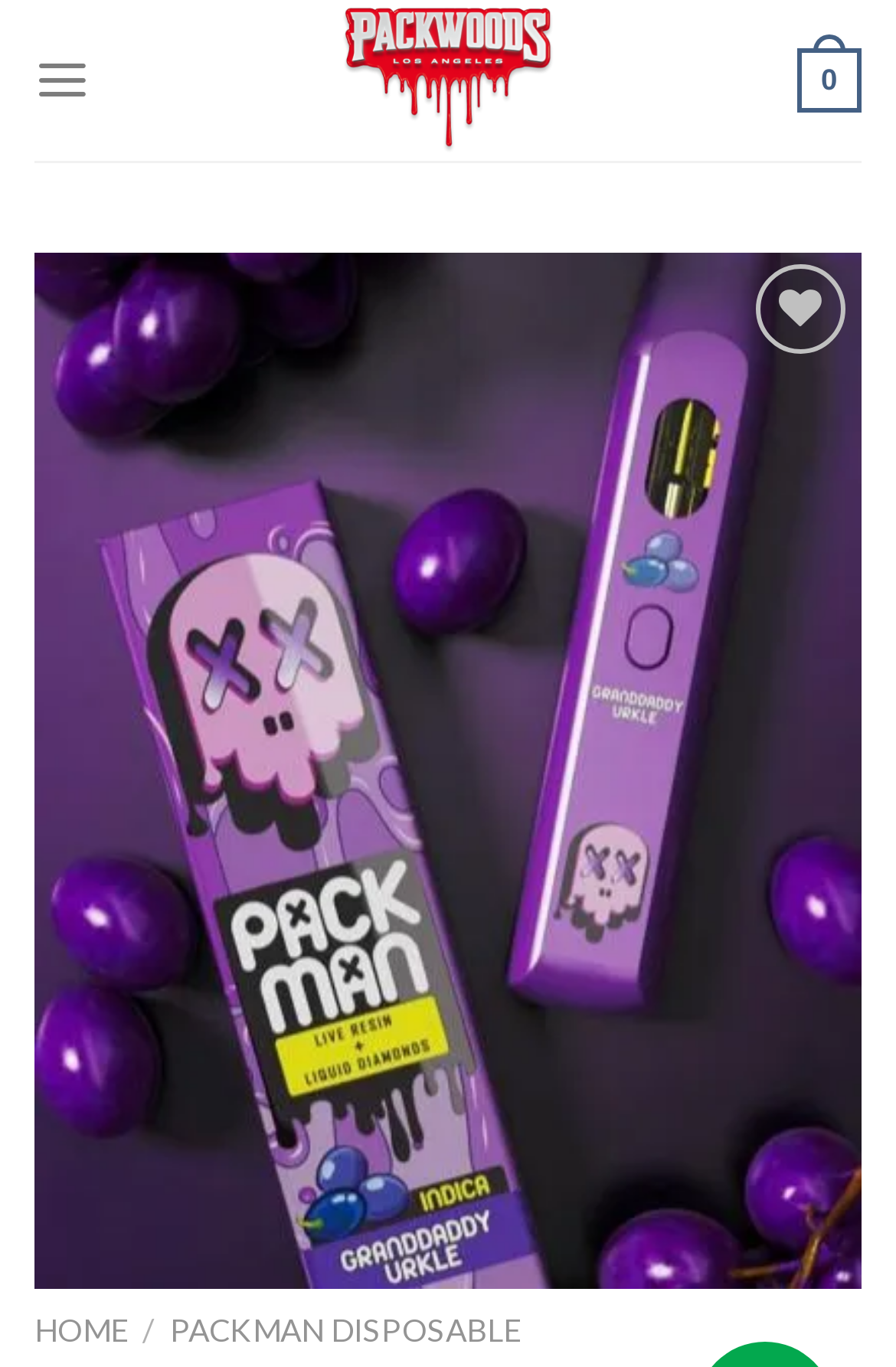Provide a short answer using a single word or phrase for the following question: 
What is the purpose of the button at coordinates [0.844, 0.193, 0.944, 0.258]?

Add to wishlist